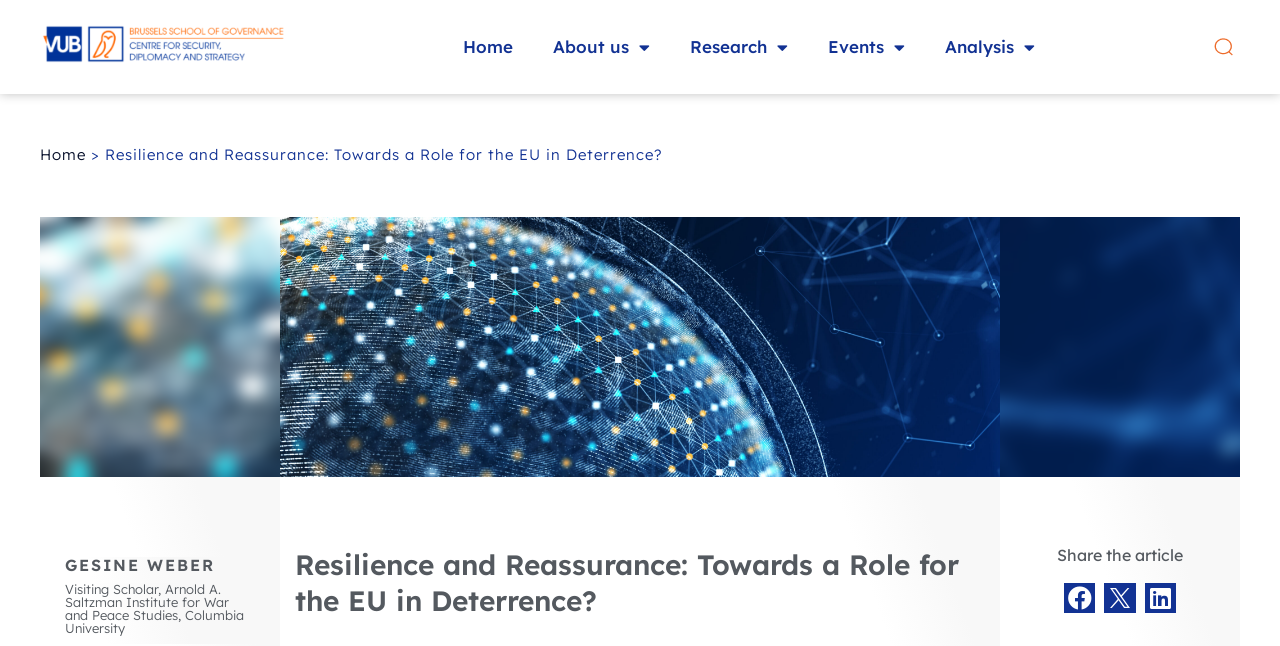How many main navigation menu items are there?
Based on the visual, give a brief answer using one word or a short phrase.

4